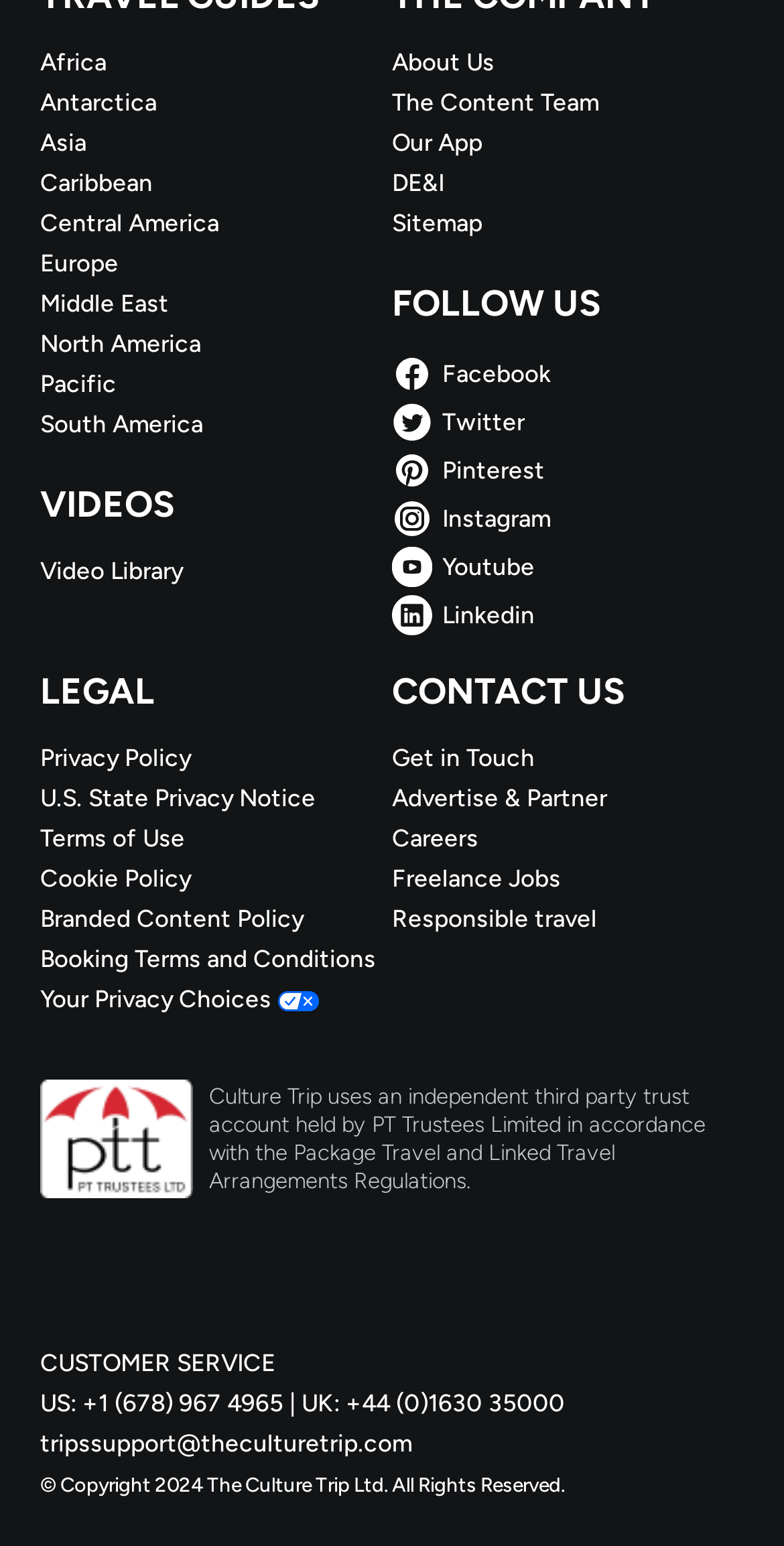Provide the bounding box coordinates for the area that should be clicked to complete the instruction: "View the navigation menu".

None